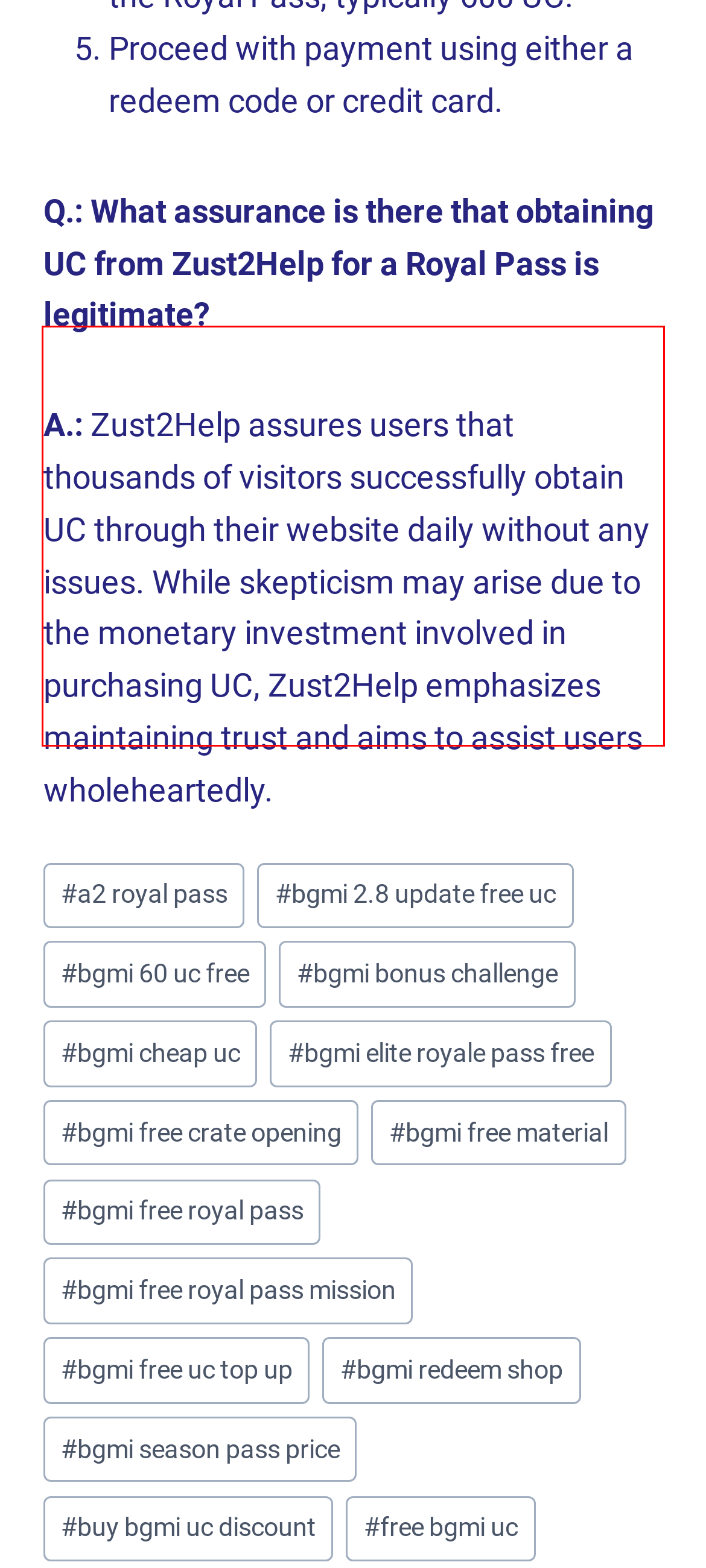Your task is to recognize and extract the text content from the UI element enclosed in the red bounding box on the webpage screenshot.

A.: Zust2Help assures users that thousands of visitors successfully obtain UC through their website daily without any issues. While skepticism may arise due to the monetary investment involved in purchasing UC, Zust2Help emphasizes maintaining trust and aims to assist users wholeheartedly.